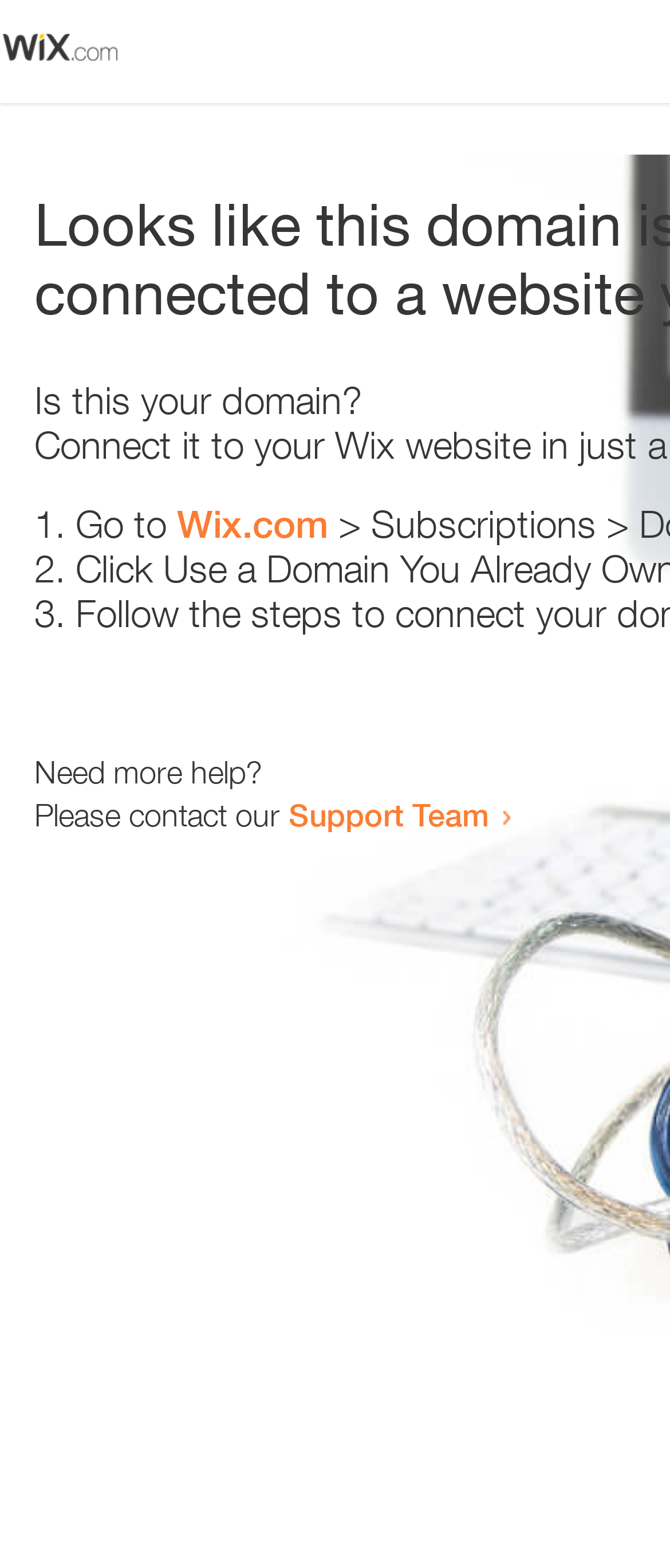How many links are present on the webpage?
Using the visual information, respond with a single word or phrase.

2